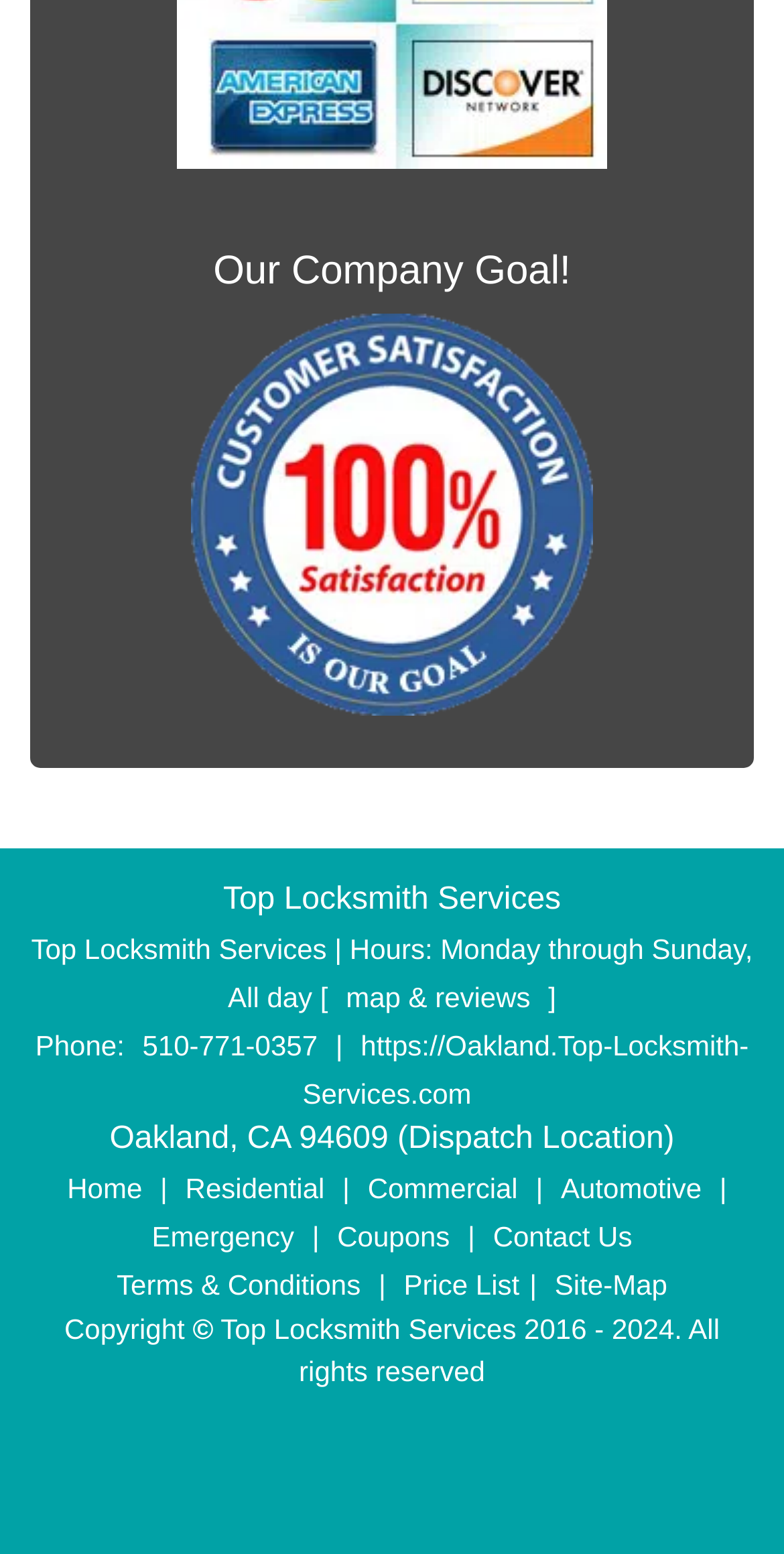Using the elements shown in the image, answer the question comprehensively: What is the company's phone number?

I found the phone number by looking at the element with the text 'Phone:' and its adjacent link element with the text '510-771-0357'.